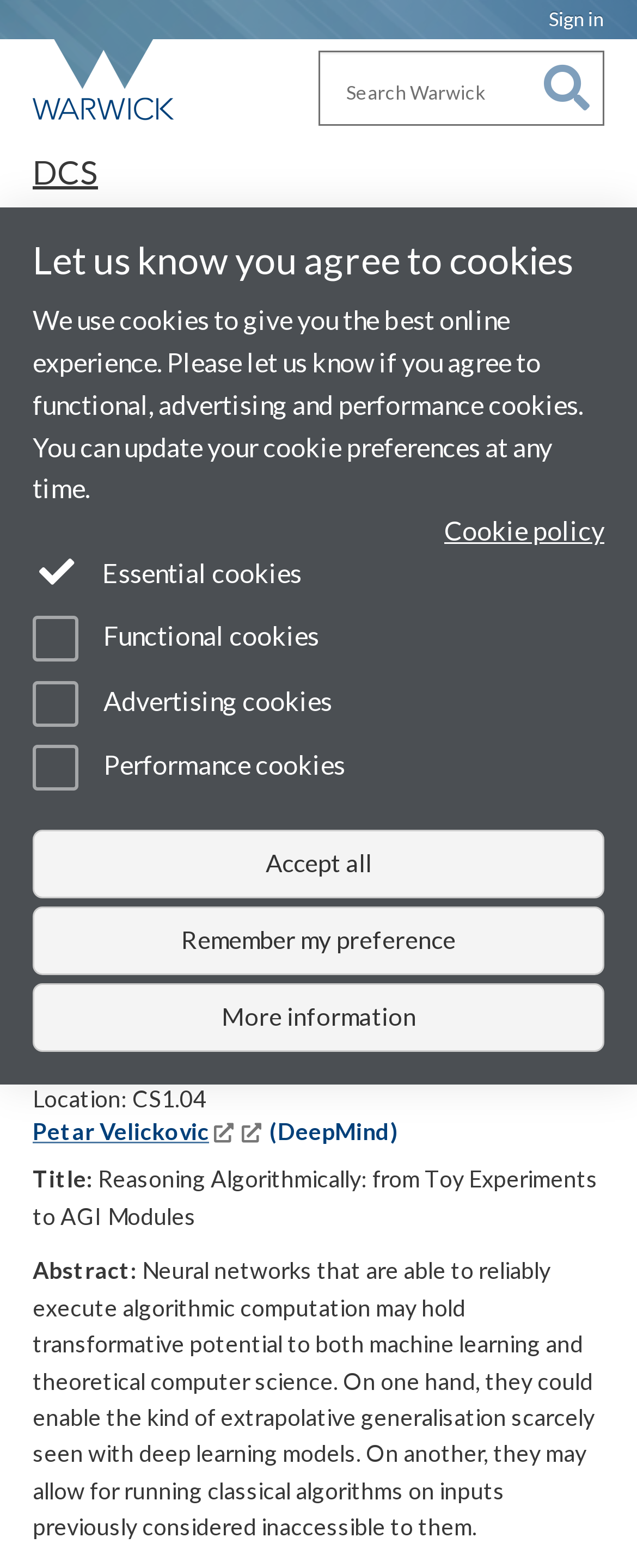Please respond to the question with a concise word or phrase:
What is the topic of the CS Colloquium?

Reasoning Algorithmically